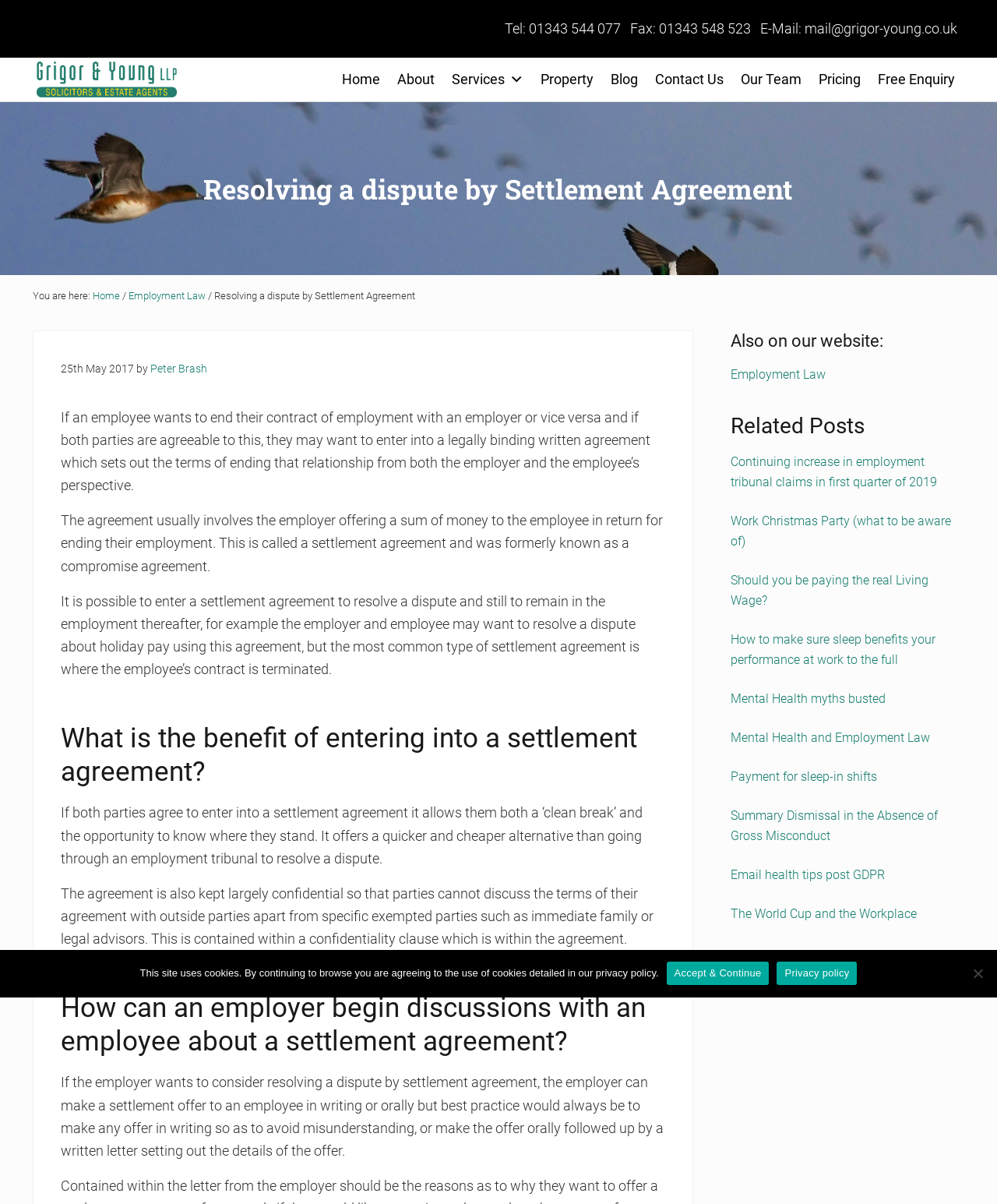Based on the element description Payment for sleep-in shifts, identify the bounding box coordinates for the UI element. The coordinates should be in the format (top-left x, top-left y, bottom-right x, bottom-right y) and within the 0 to 1 range.

[0.733, 0.639, 0.88, 0.651]